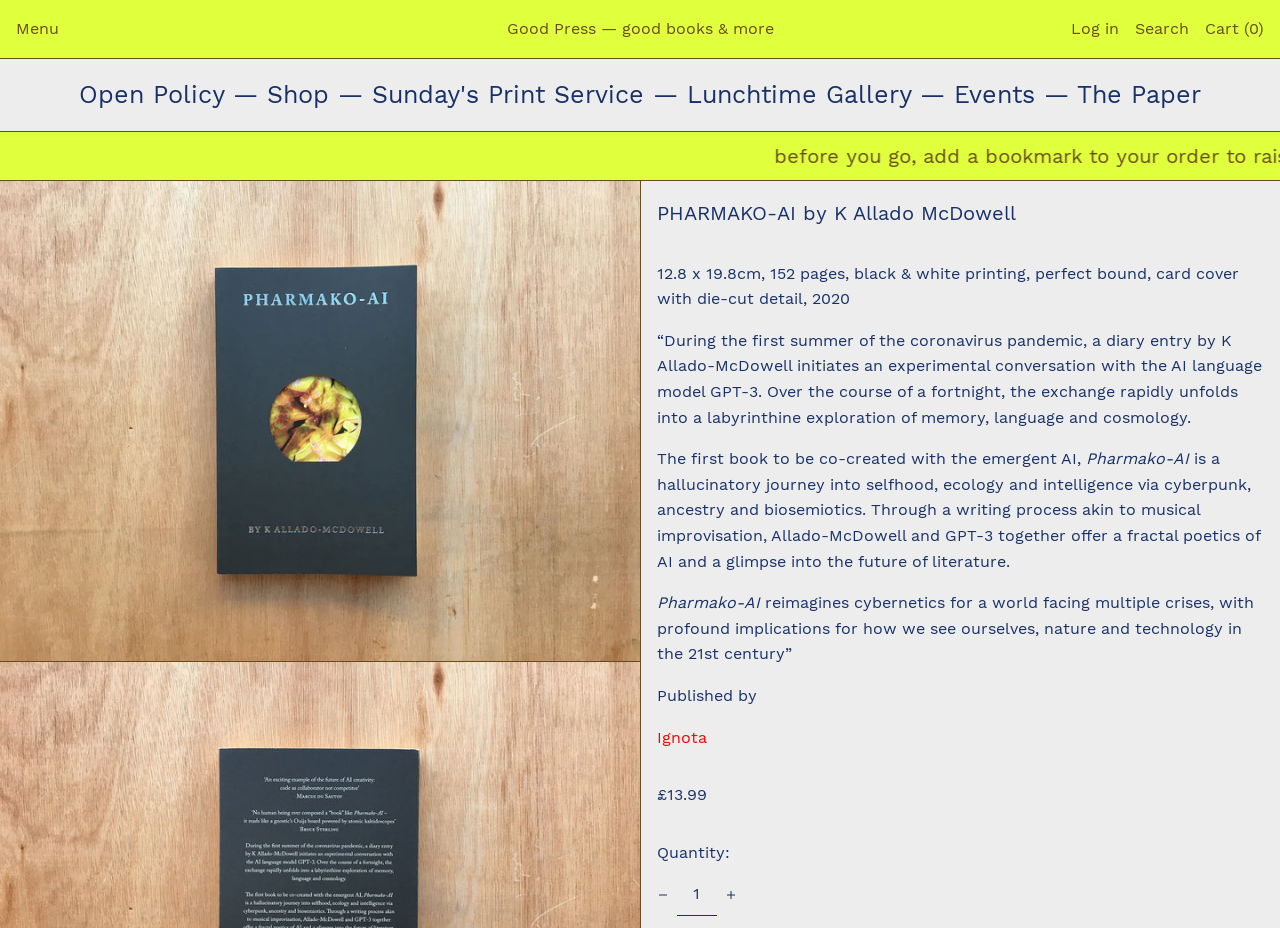What is the format of the book?
Answer the question with a detailed and thorough explanation.

I found the answer by looking at the text description of the book, which mentions its format as perfect bound.